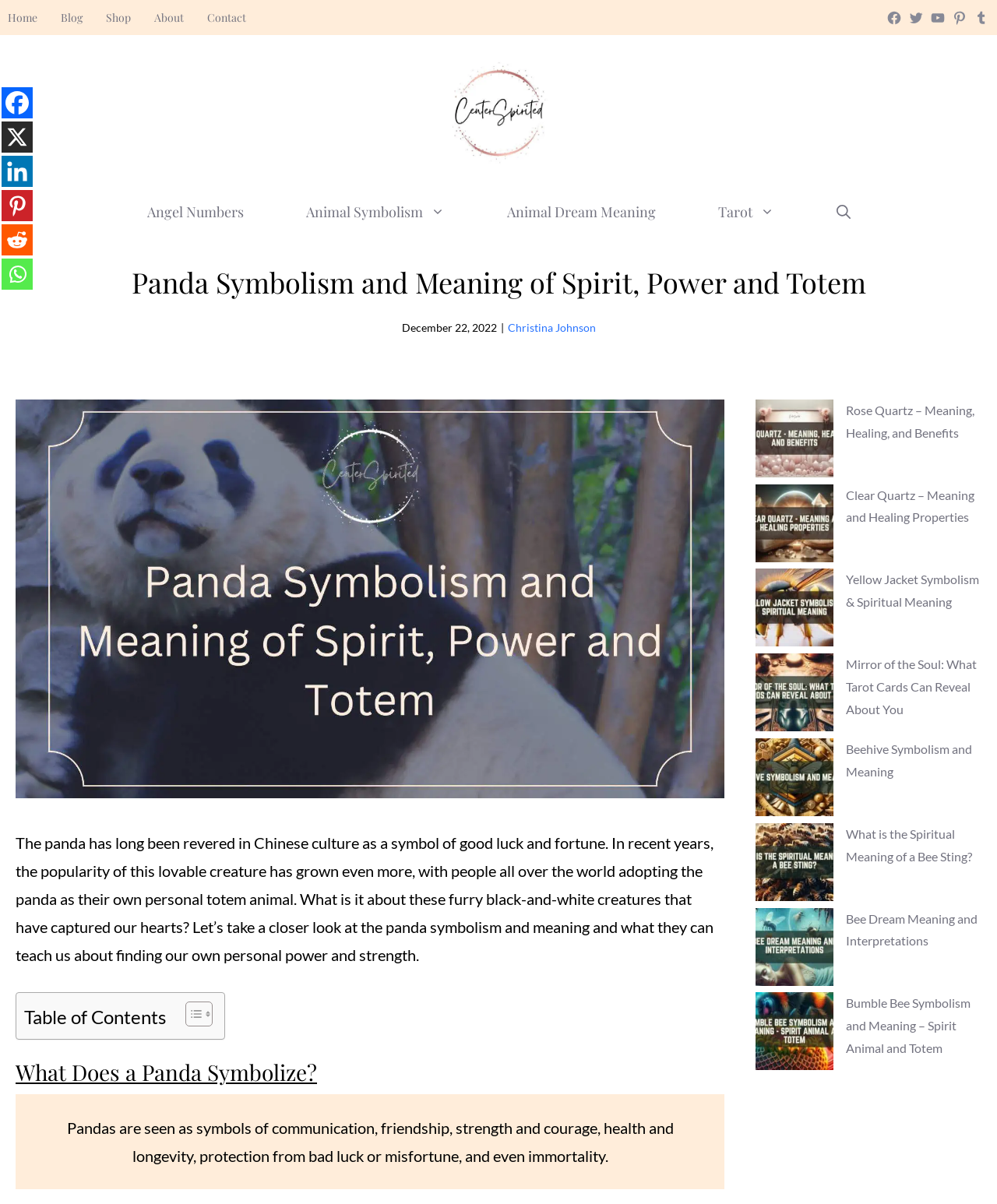What is the panda a symbol of?
Using the image as a reference, deliver a detailed and thorough answer to the question.

According to the webpage, the panda has long been revered in Chinese culture as a symbol of good luck and fortune. This information is mentioned in the introductory paragraph of the webpage.